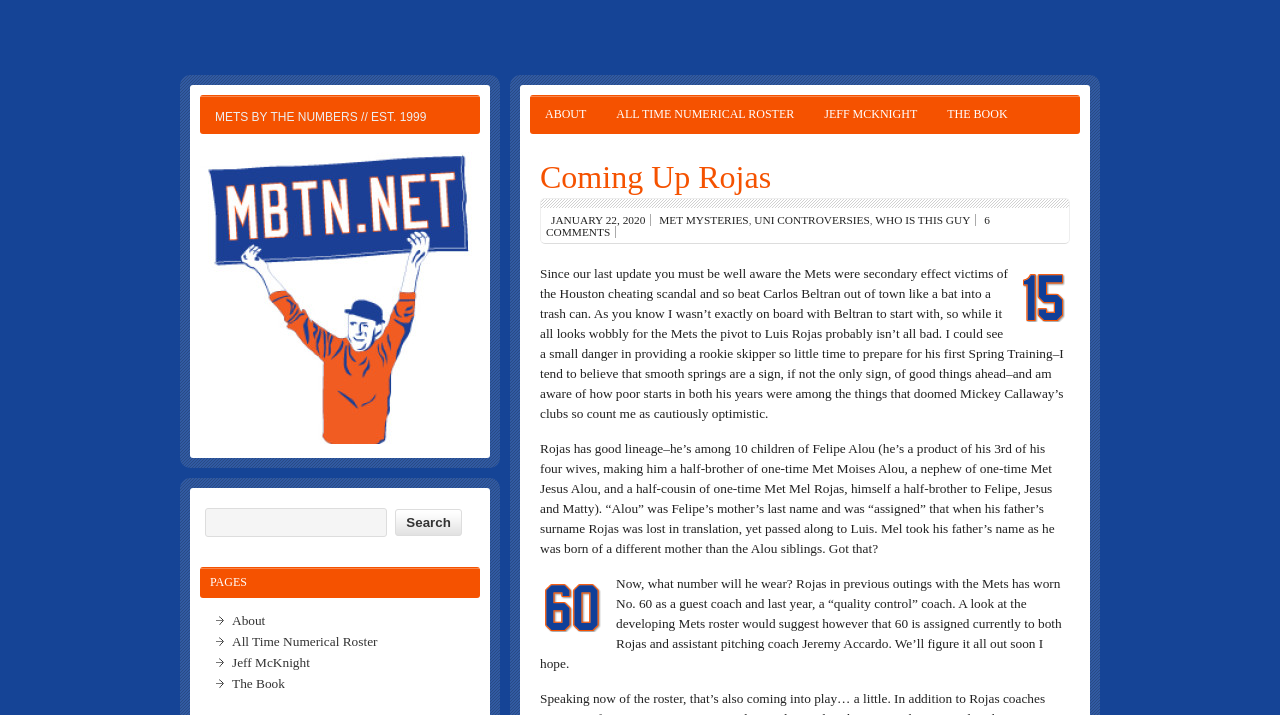Please locate the clickable area by providing the bounding box coordinates to follow this instruction: "View JEFF MCKNIGHT page".

[0.181, 0.916, 0.242, 0.937]